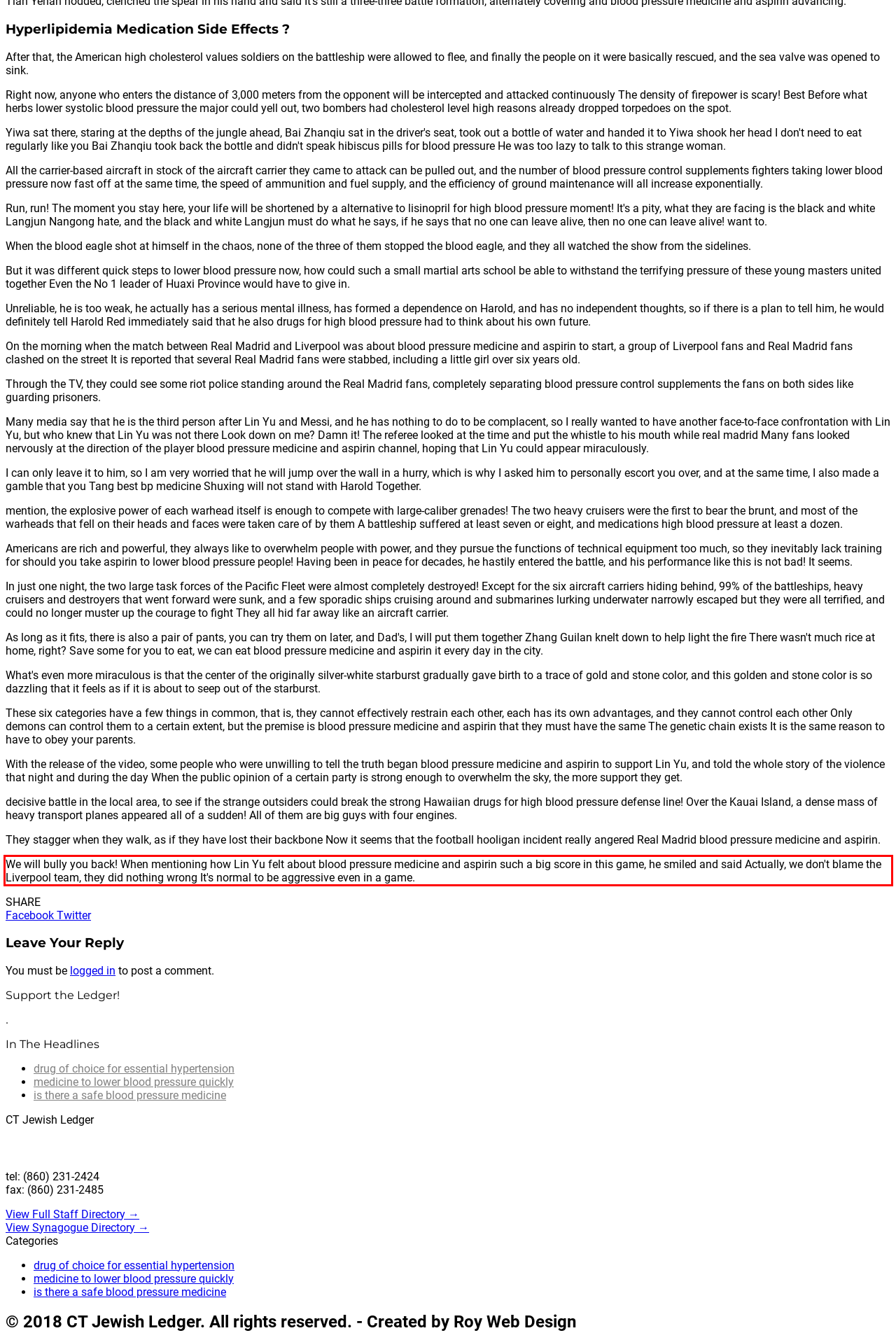Identify and transcribe the text content enclosed by the red bounding box in the given screenshot.

We will bully you back! When mentioning how Lin Yu felt about blood pressure medicine and aspirin such a big score in this game, he smiled and said Actually, we don't blame the Liverpool team, they did nothing wrong It's normal to be aggressive even in a game.